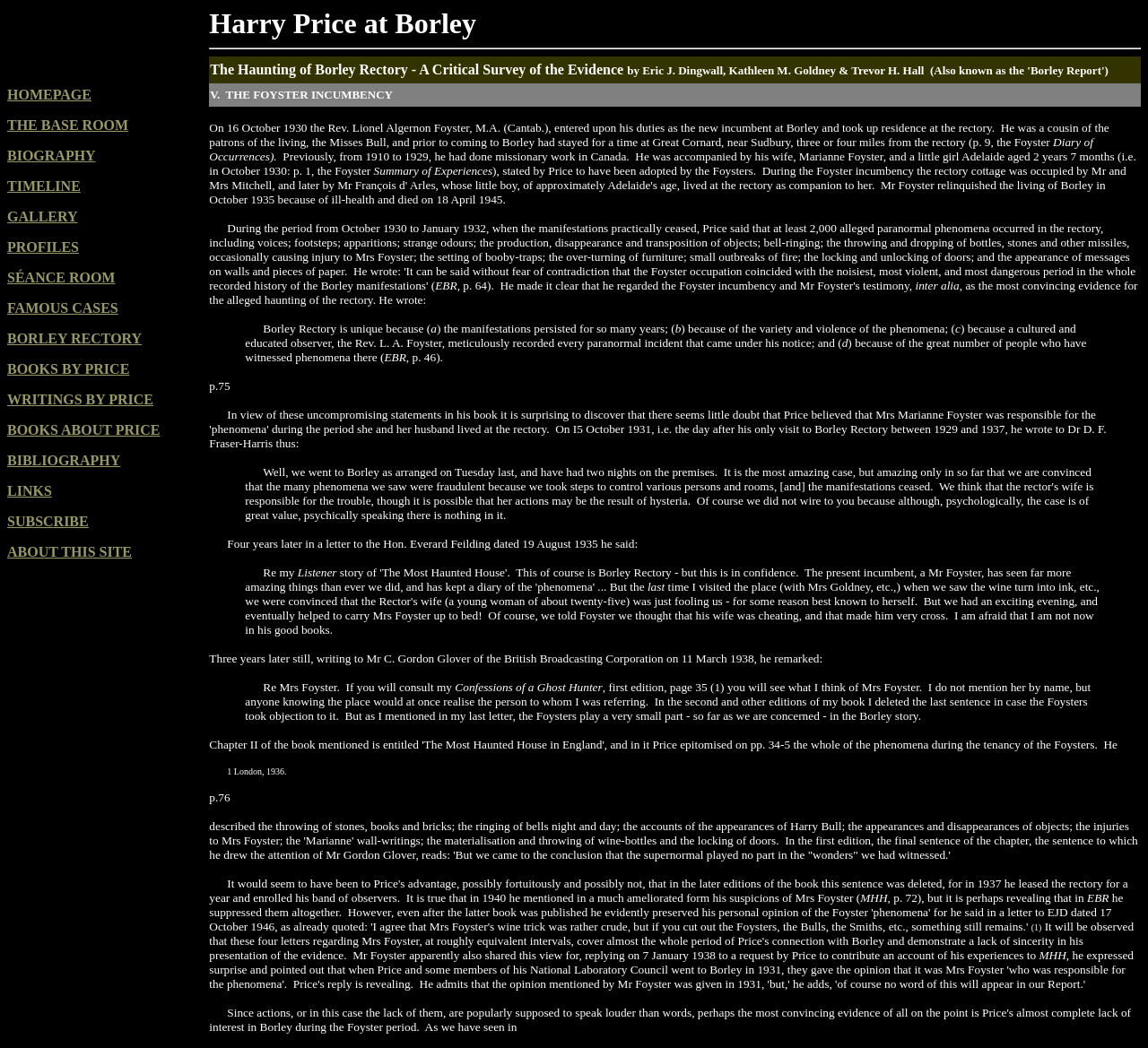Please find the bounding box coordinates of the element that must be clicked to perform the given instruction: "Click the 'GALLERY' link". The coordinates should be four float numbers from 0 to 1, i.e., [left, top, right, bottom].

[0.006, 0.199, 0.068, 0.214]